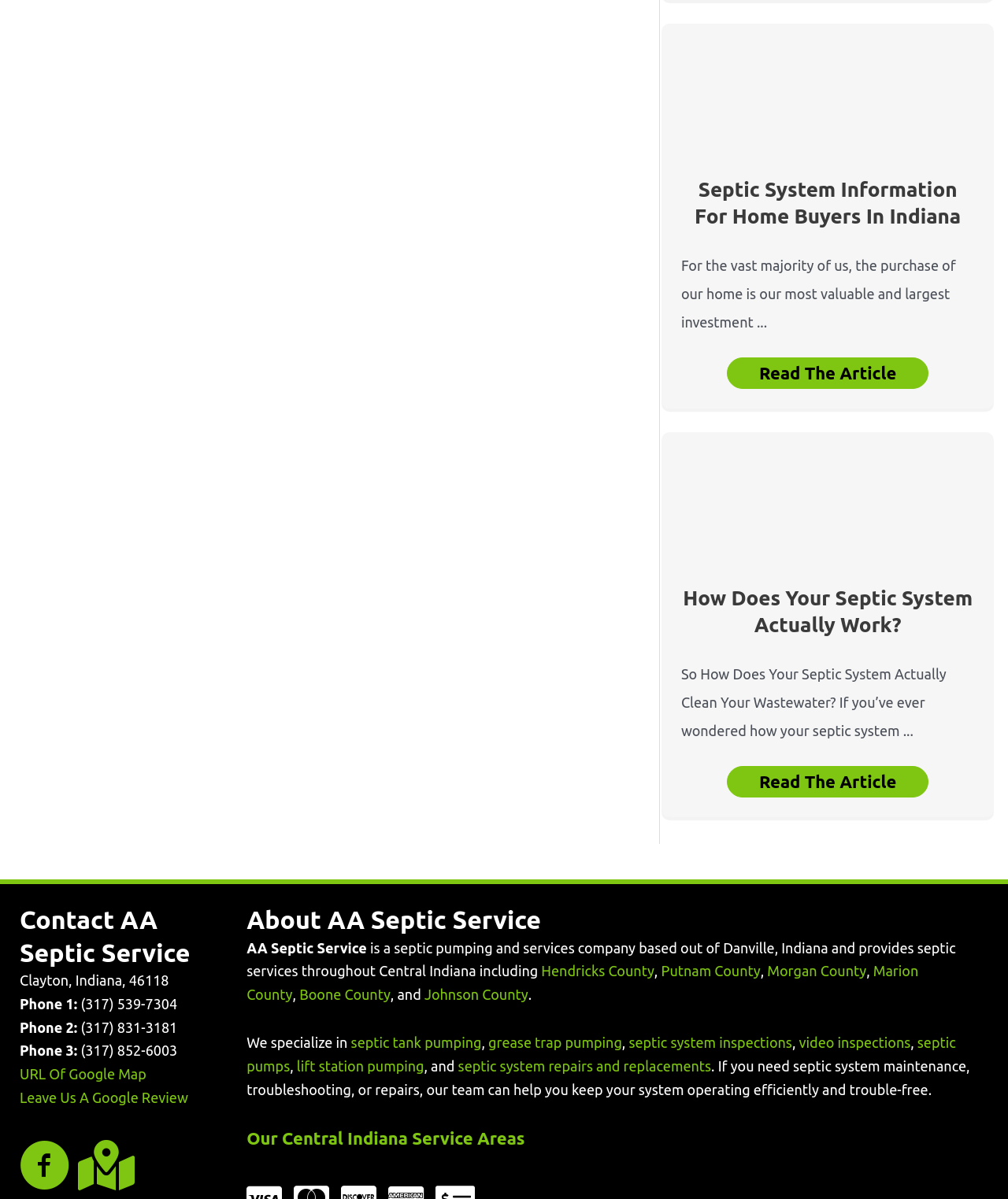Could you determine the bounding box coordinates of the clickable element to complete the instruction: "Leave a Google review"? Provide the coordinates as four float numbers between 0 and 1, i.e., [left, top, right, bottom].

[0.02, 0.909, 0.187, 0.922]